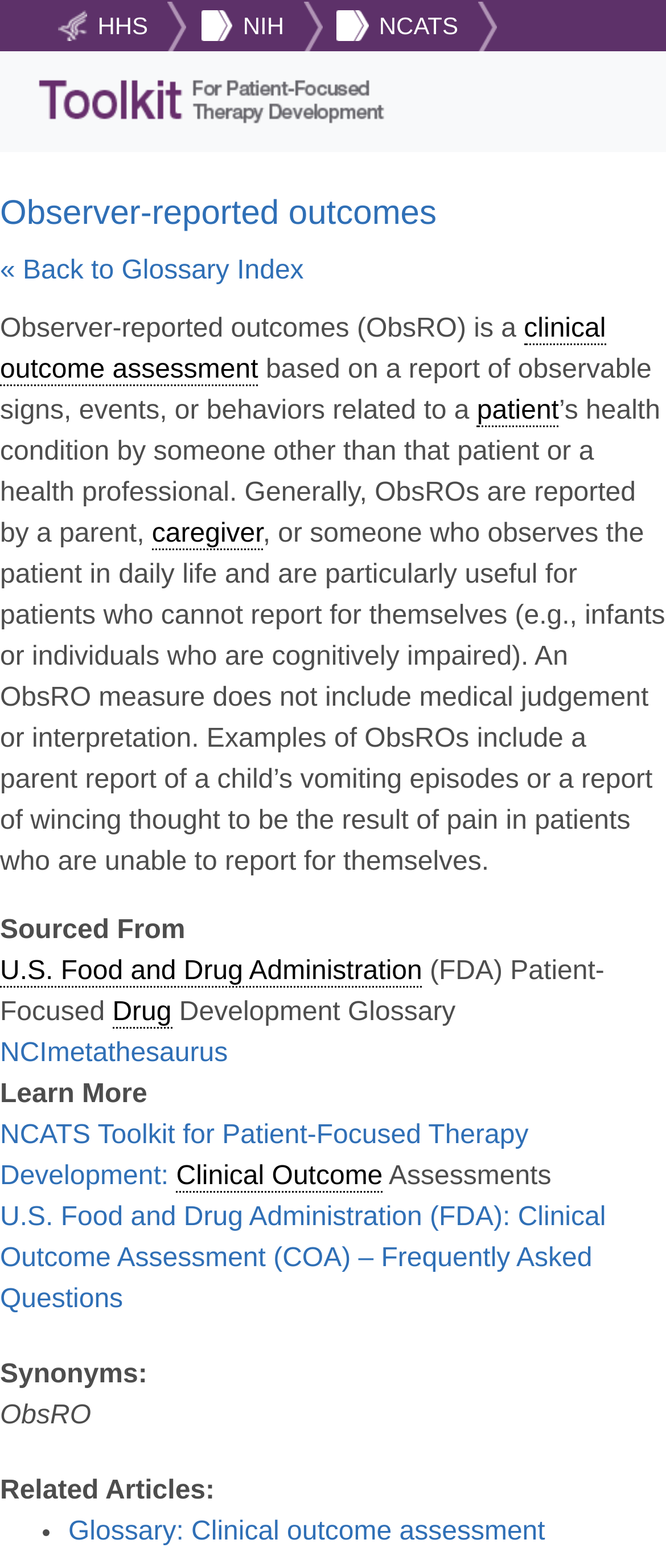Please give a succinct answer to the question in one word or phrase:
Who reports ObsROs?

Parent, caregiver, or someone who observes the patient